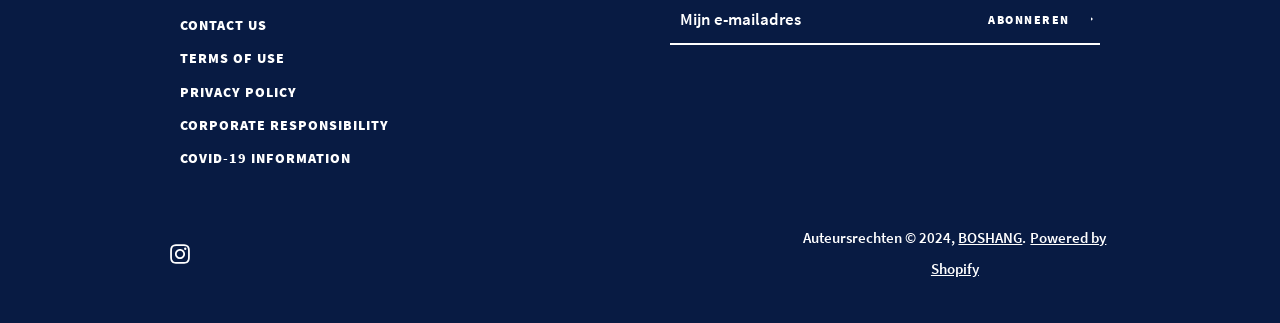What is the first link in the footer?
Based on the visual content, answer with a single word or a brief phrase.

CONTACT US